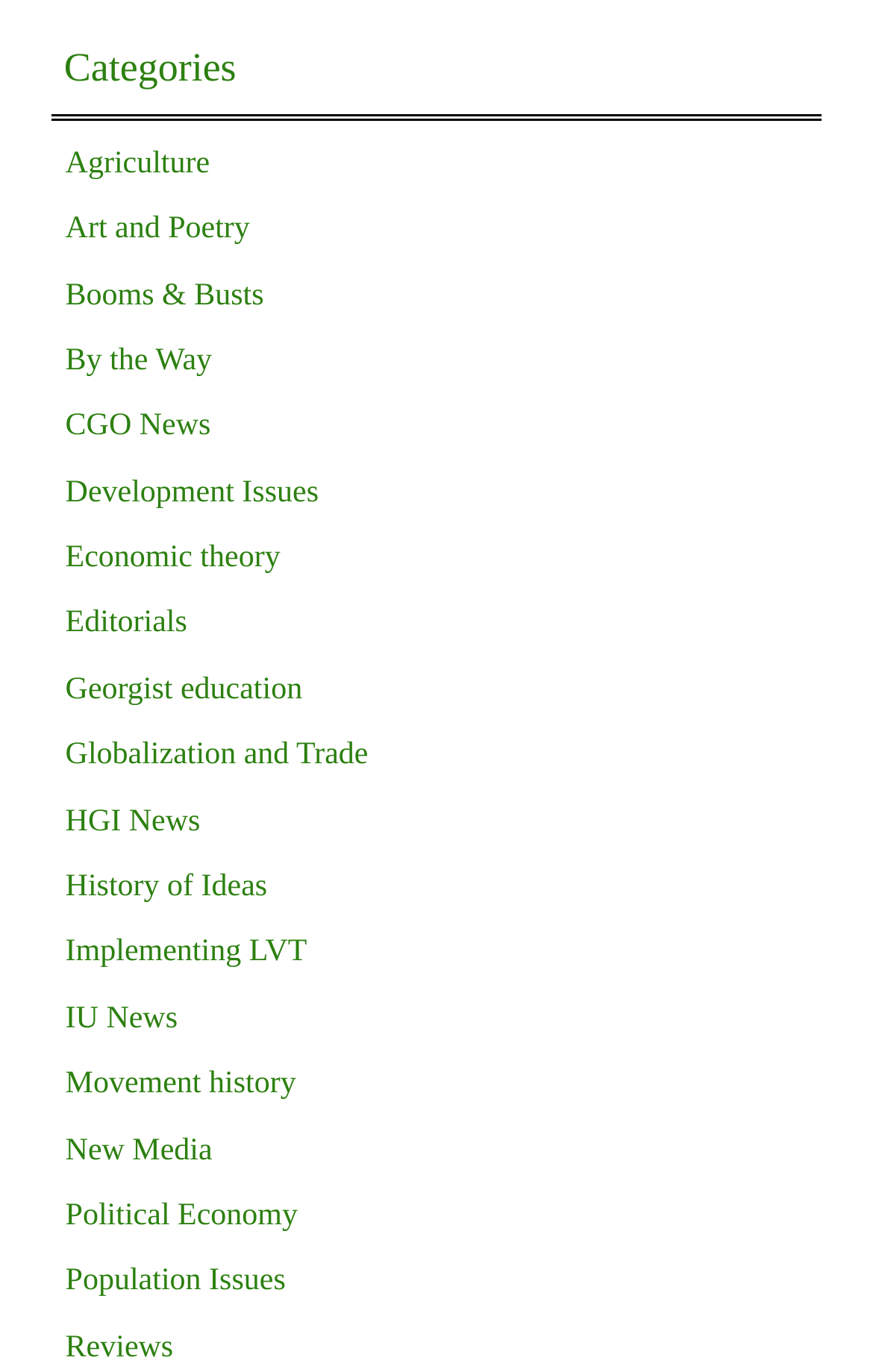Determine the bounding box for the described UI element: "History of Ideas".

[0.075, 0.635, 0.306, 0.659]